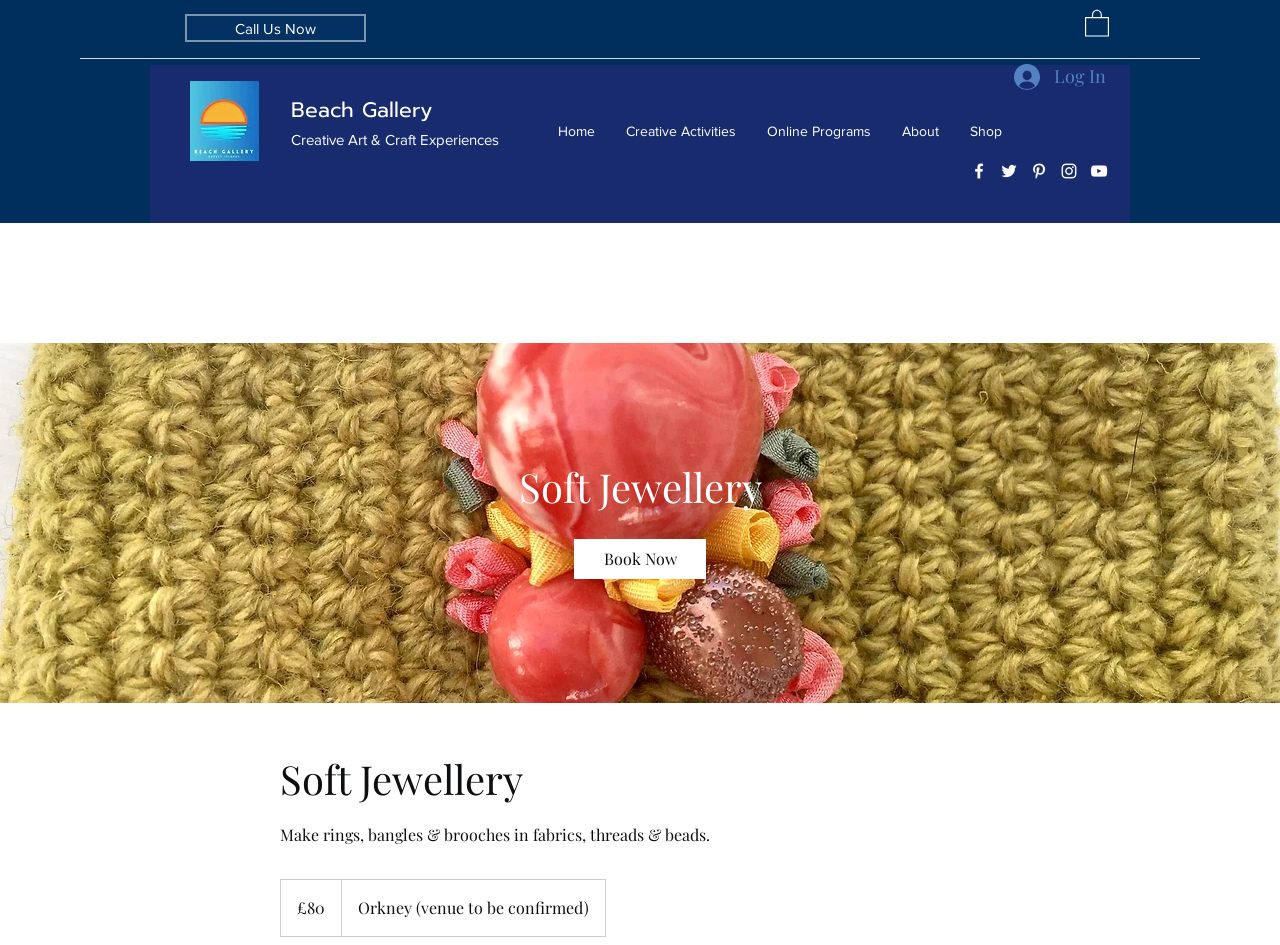Determine the bounding box coordinates for the region that must be clicked to execute the following instruction: "Log in".

[0.781, 0.058, 0.875, 0.104]